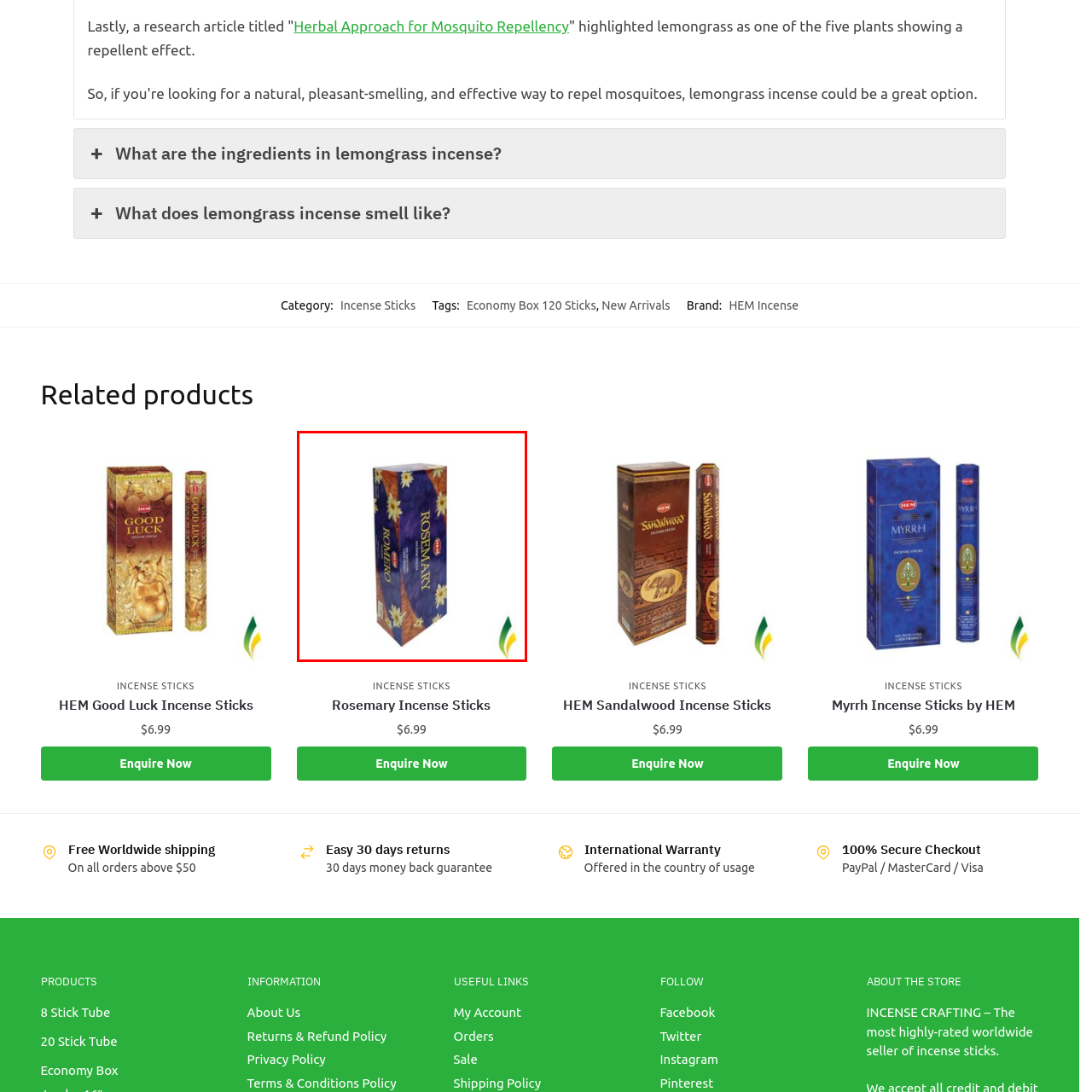Detail the features and components of the image inside the red outline.

The image showcases a beautifully designed box of rosemary incense sticks by HEM. The box features a vibrant blue background adorned with floral motifs, particularly with yellow flowers that enhance its aesthetic appeal. Prominently displayed on the front of the box is the word "ROSEMARY," clearly indicating the product's scent. HEM is a well-known brand in the incense market, known for its high-quality offerings. This product likely adds a refreshing and aromatic experience to any space, promoting relaxation and tranquility.